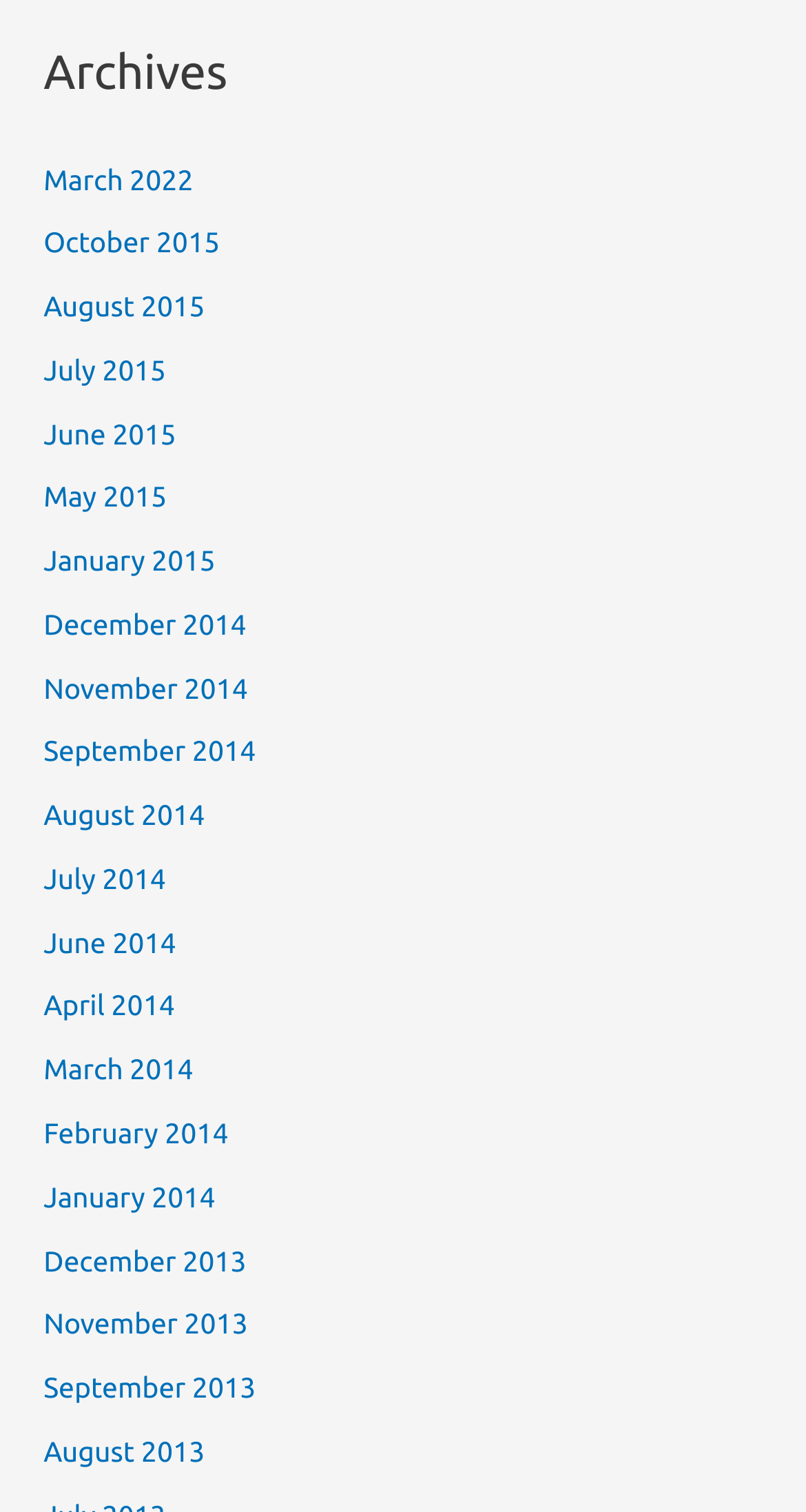What is the earliest month listed?
Answer the question using a single word or phrase, according to the image.

January 2013